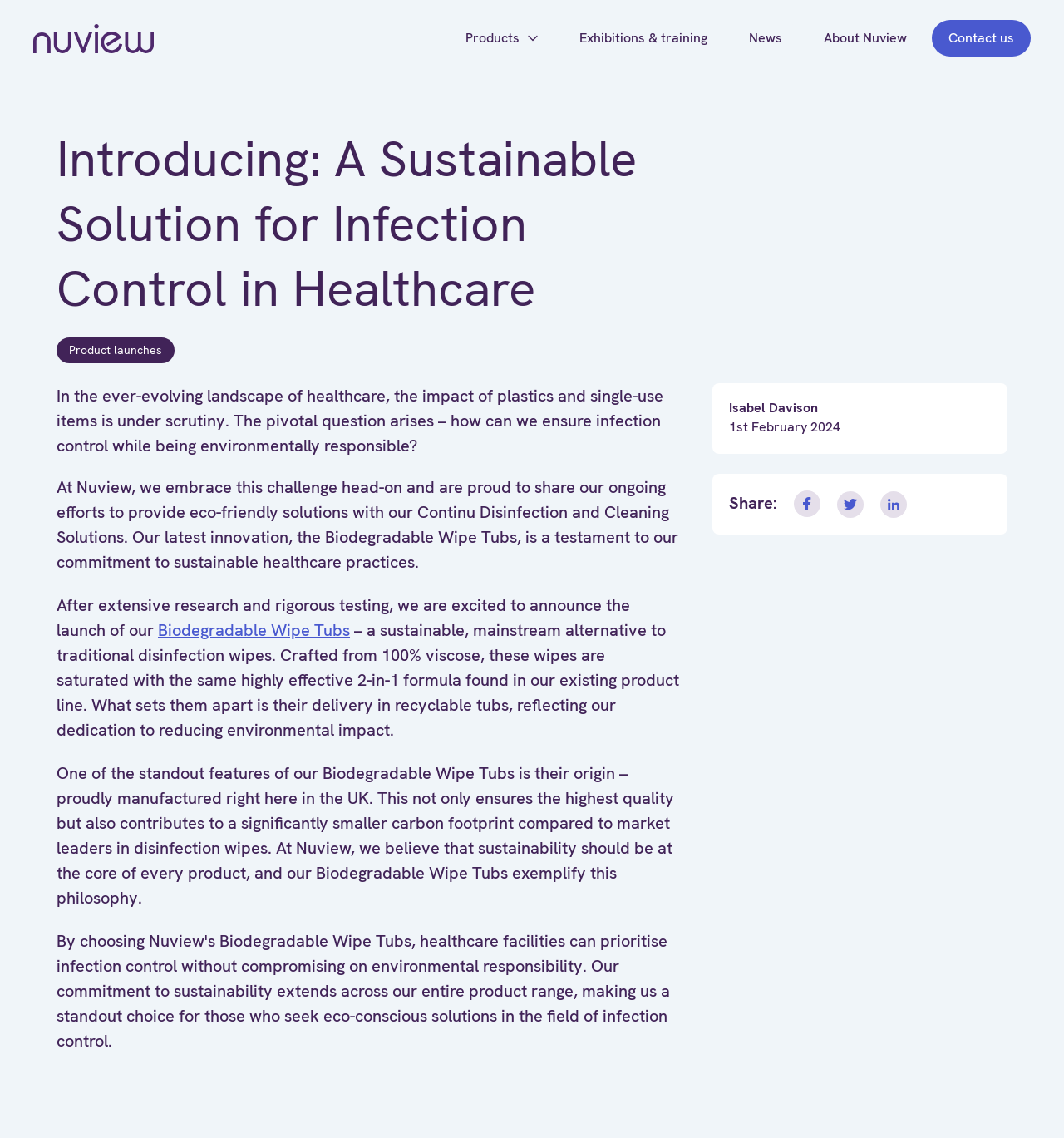Highlight the bounding box coordinates of the element you need to click to perform the following instruction: "View more products."

[0.422, 0.018, 0.521, 0.05]